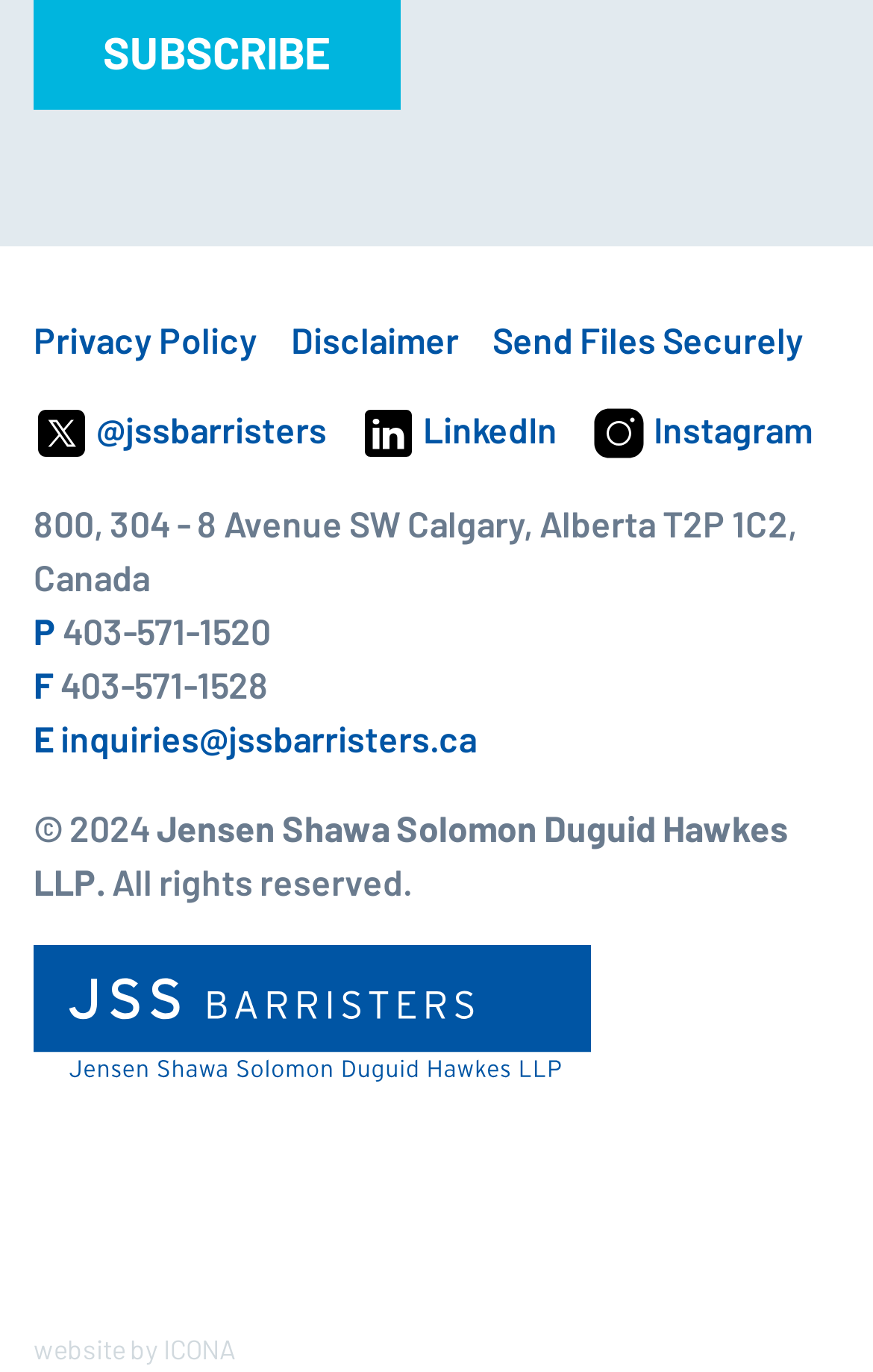Use a single word or phrase to respond to the question:
What is the phone number of JSS Barristers?

403-571-1520